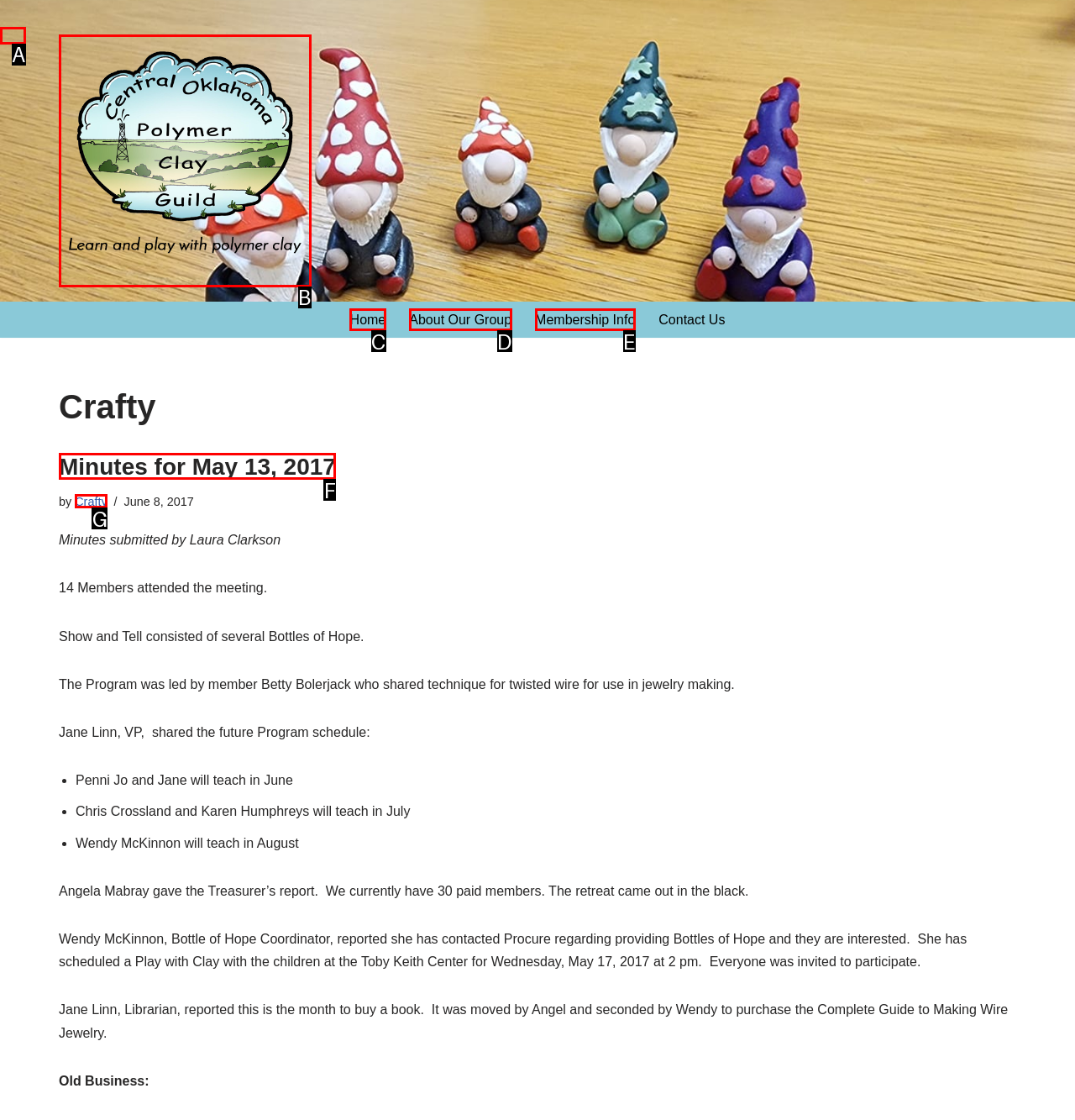Determine which option matches the description: For the Parents. Answer using the letter of the option.

None